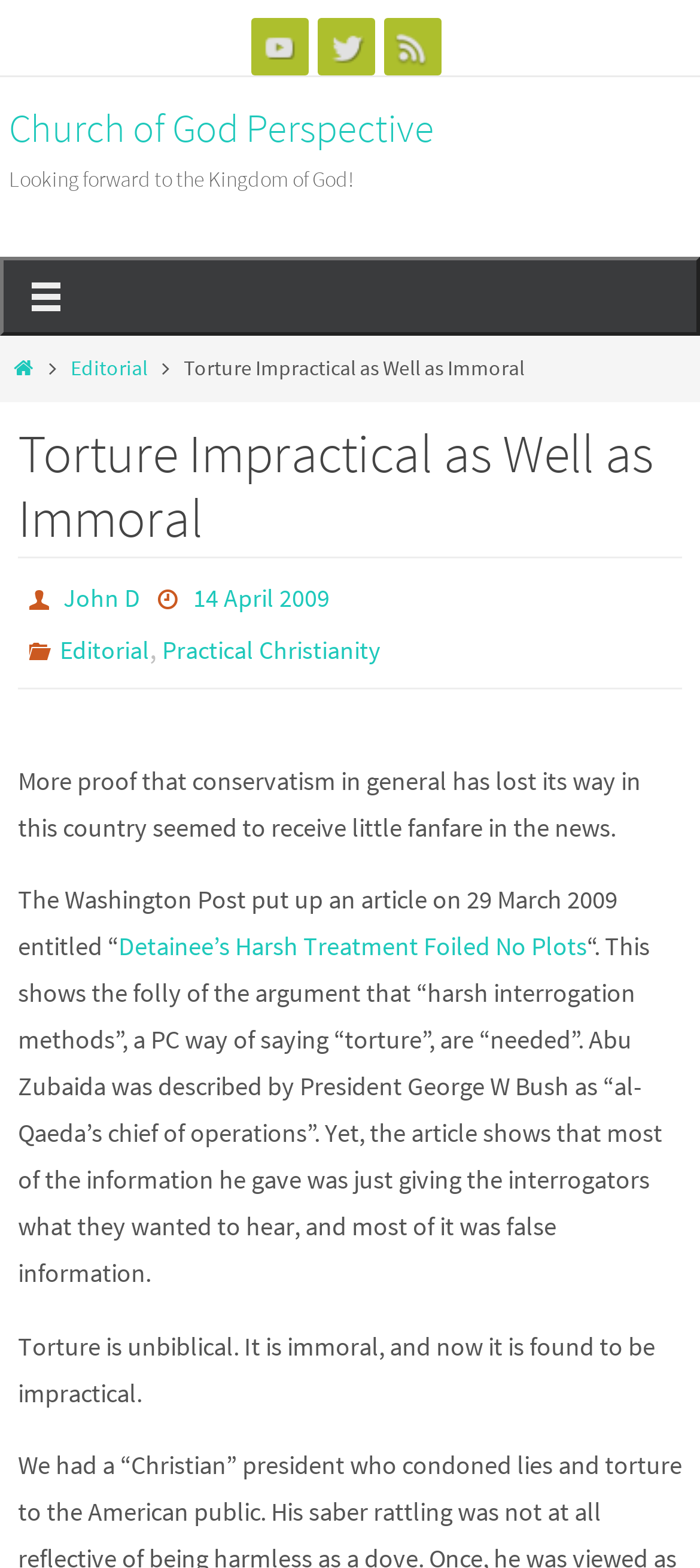Locate the bounding box of the UI element with the following description: "14 April 2009".

[0.276, 0.371, 0.471, 0.393]